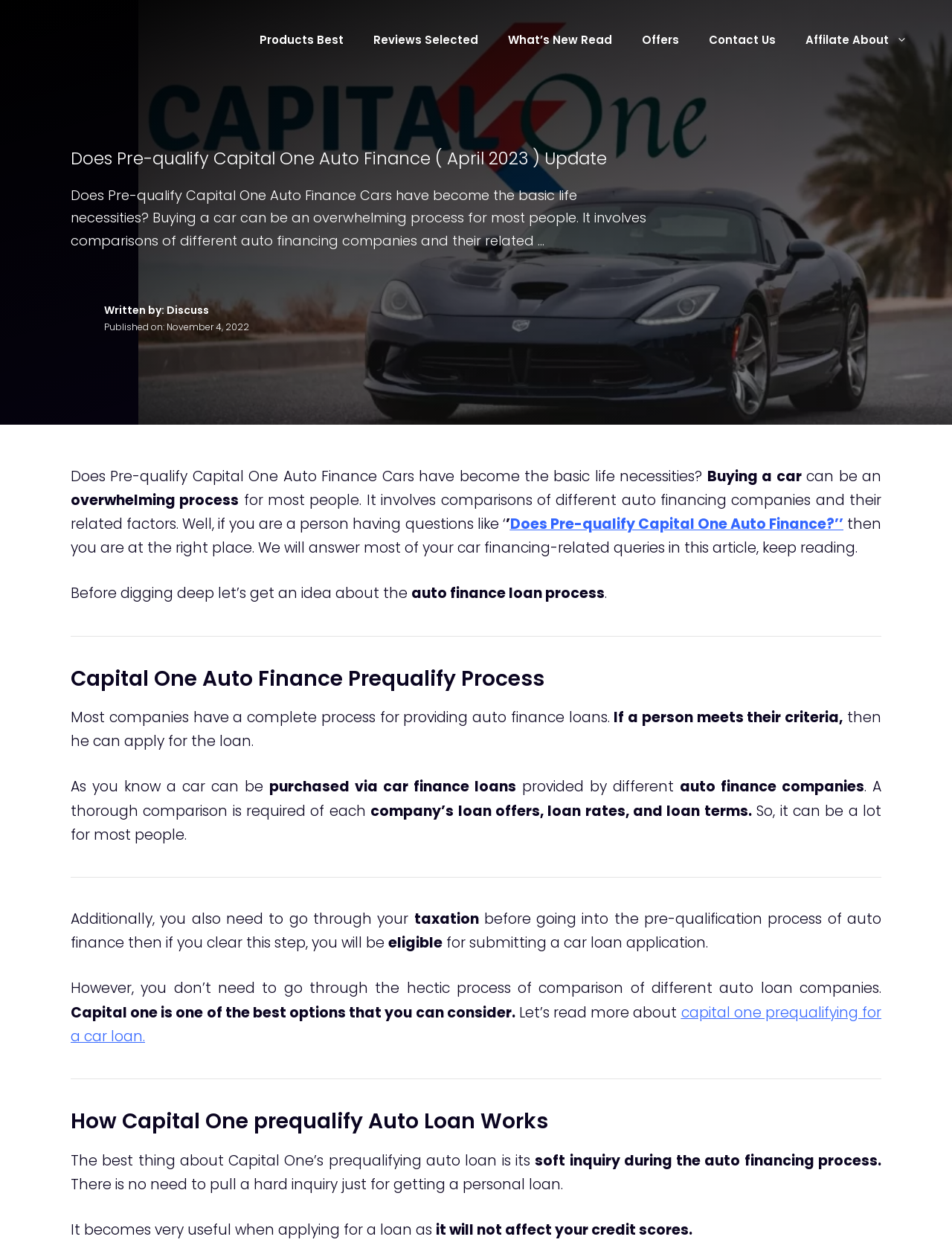Provide a short answer to the following question with just one word or phrase: Who is the author of the article?

Discuss